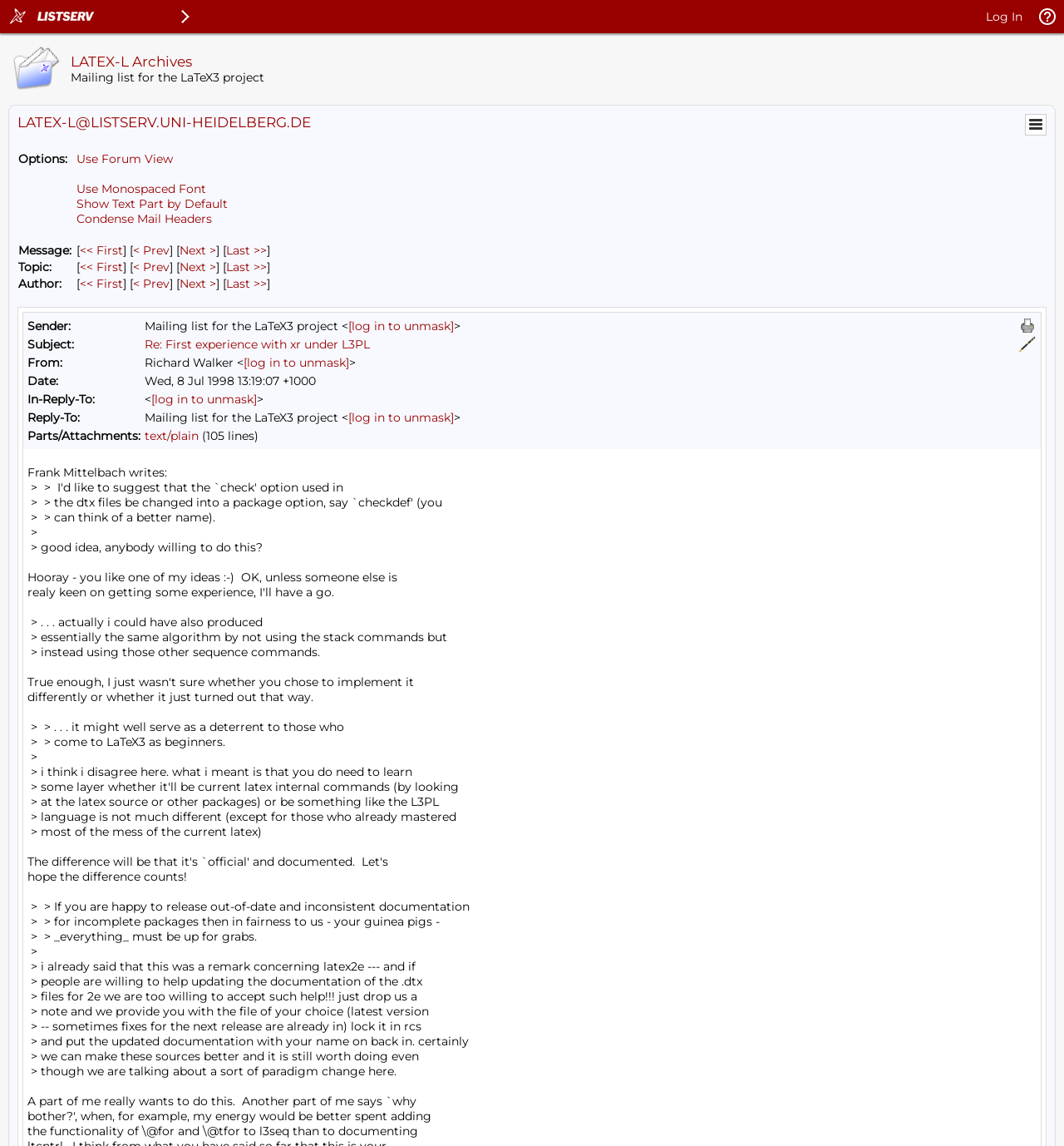Highlight the bounding box coordinates of the element you need to click to perform the following instruction: "Log in."

[0.927, 0.008, 0.961, 0.021]